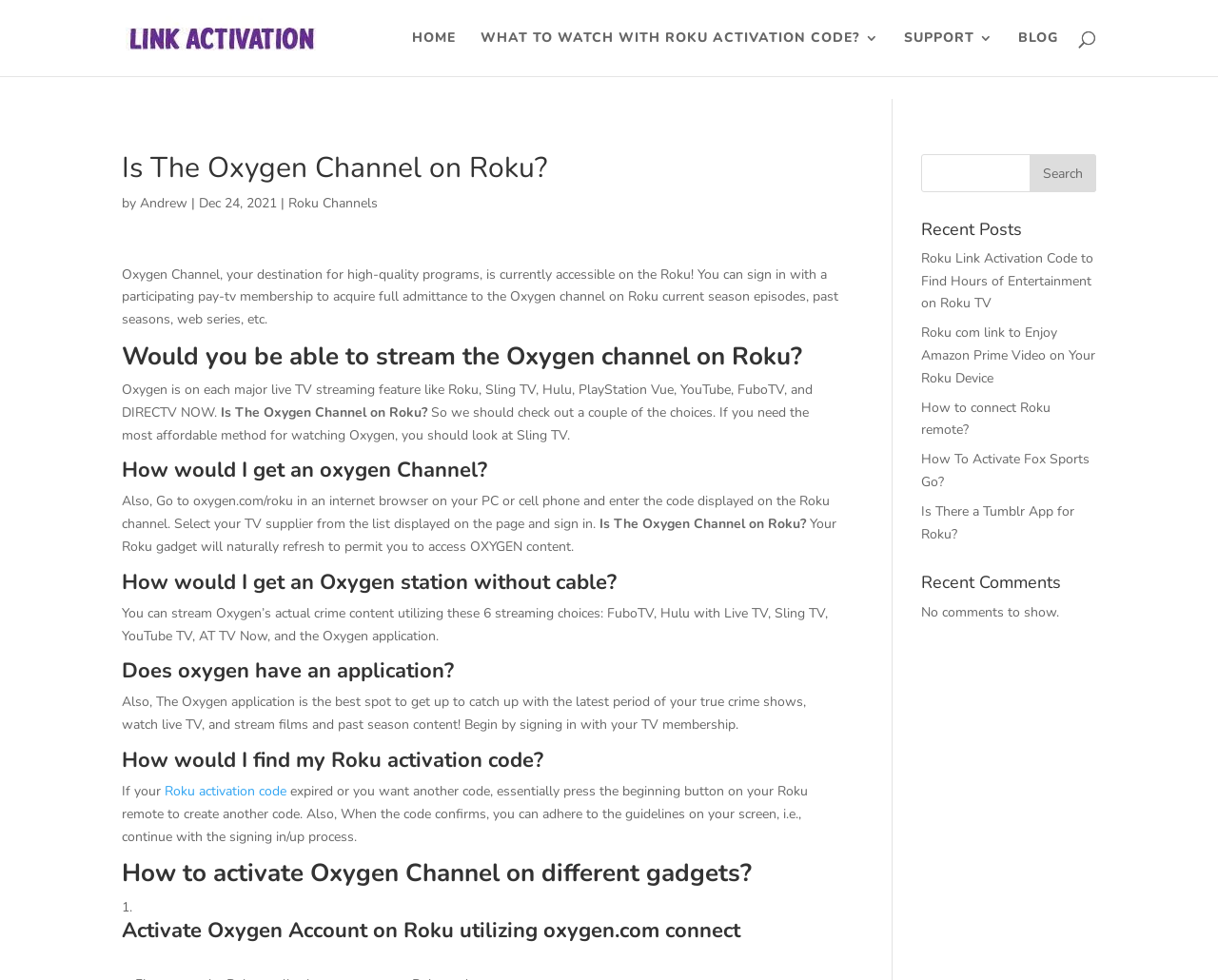Please provide the bounding box coordinates in the format (top-left x, top-left y, bottom-right x, bottom-right y). Remember, all values are floating point numbers between 0 and 1. What is the bounding box coordinate of the region described as: Roku Channels

[0.237, 0.198, 0.31, 0.216]